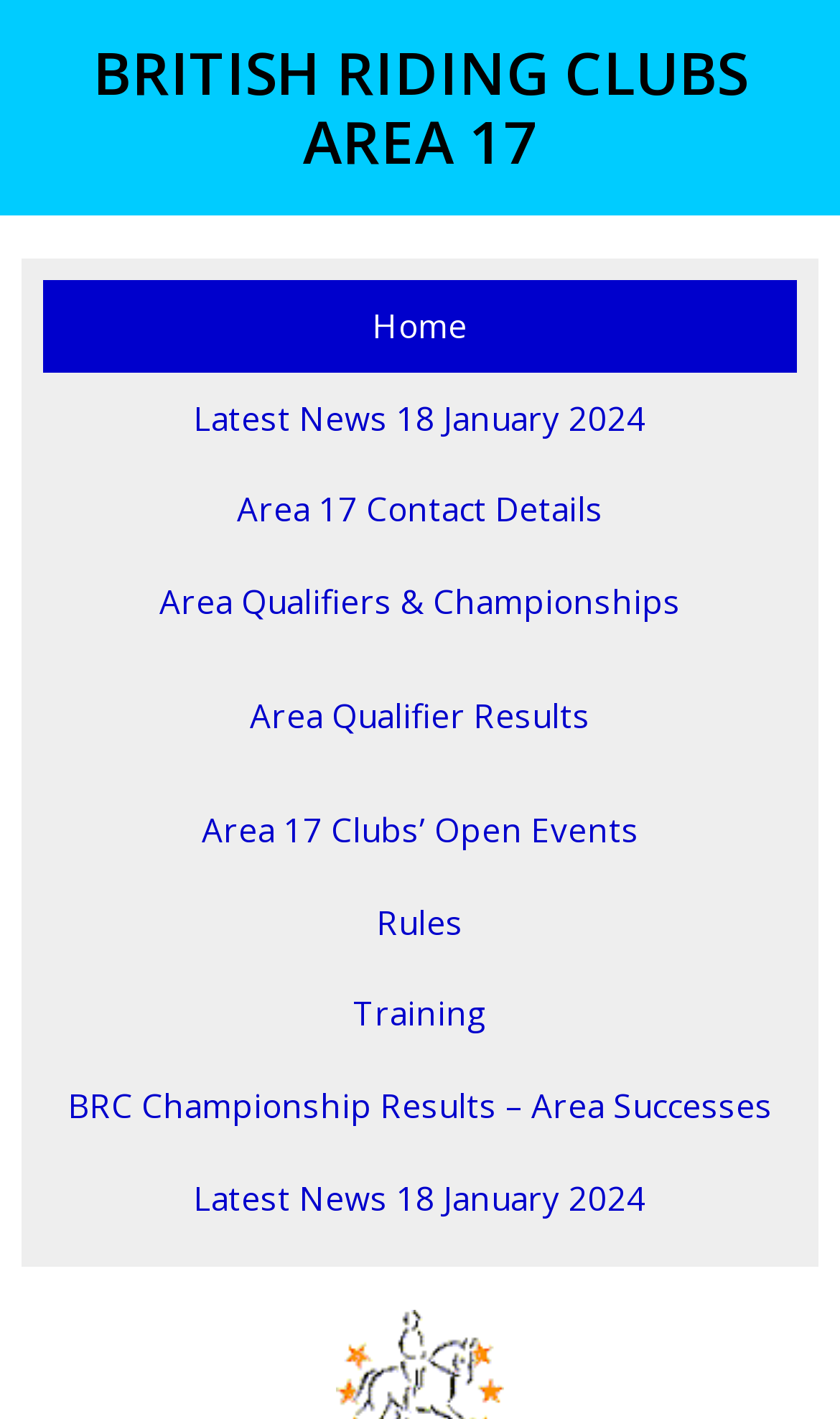Please locate and retrieve the main header text of the webpage.

BRITISH RIDING CLUBS